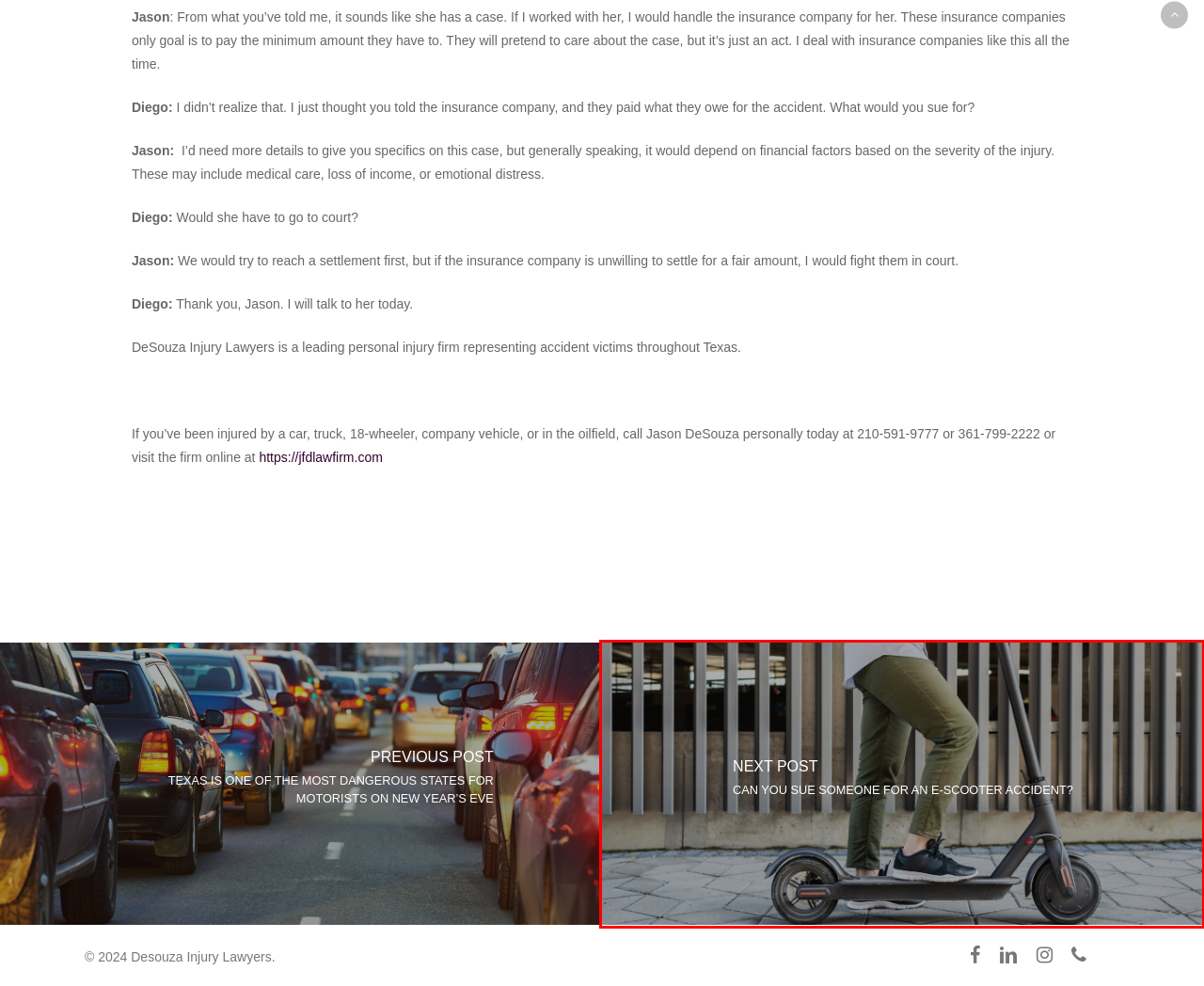With the provided screenshot showing a webpage and a red bounding box, determine which webpage description best fits the new page that appears after clicking the element inside the red box. Here are the options:
A. Texas is One of the Most Dangerous States for Motorists on New Year’s Eve – Desouza Injury Lawyers
B. TESTIMONIALS – Desouza Injury Lawyers
C. Articles – Desouza Injury Lawyers
D. TEAM – Desouza Injury Lawyers
E. Ask A Lawyer – Desouza Injury Lawyers
F. Desouza Injury Lawyers
G. Can you sue someone for an e-scooter accident? – Desouza Injury Lawyers
H. About – Desouza Injury Lawyers

G